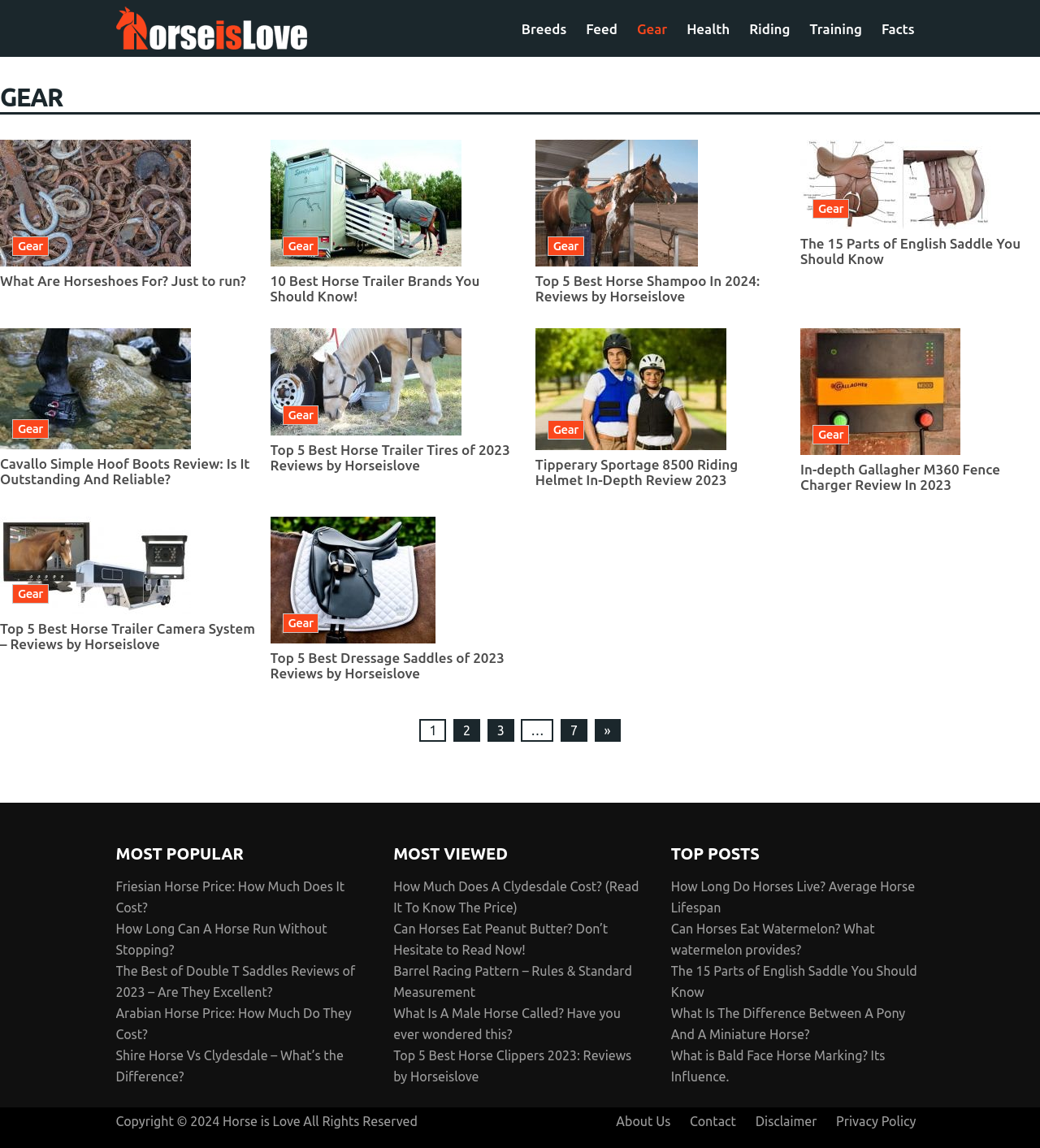Please locate the bounding box coordinates of the element that should be clicked to achieve the given instruction: "Click on Horse is Love link".

[0.111, 0.006, 0.295, 0.043]